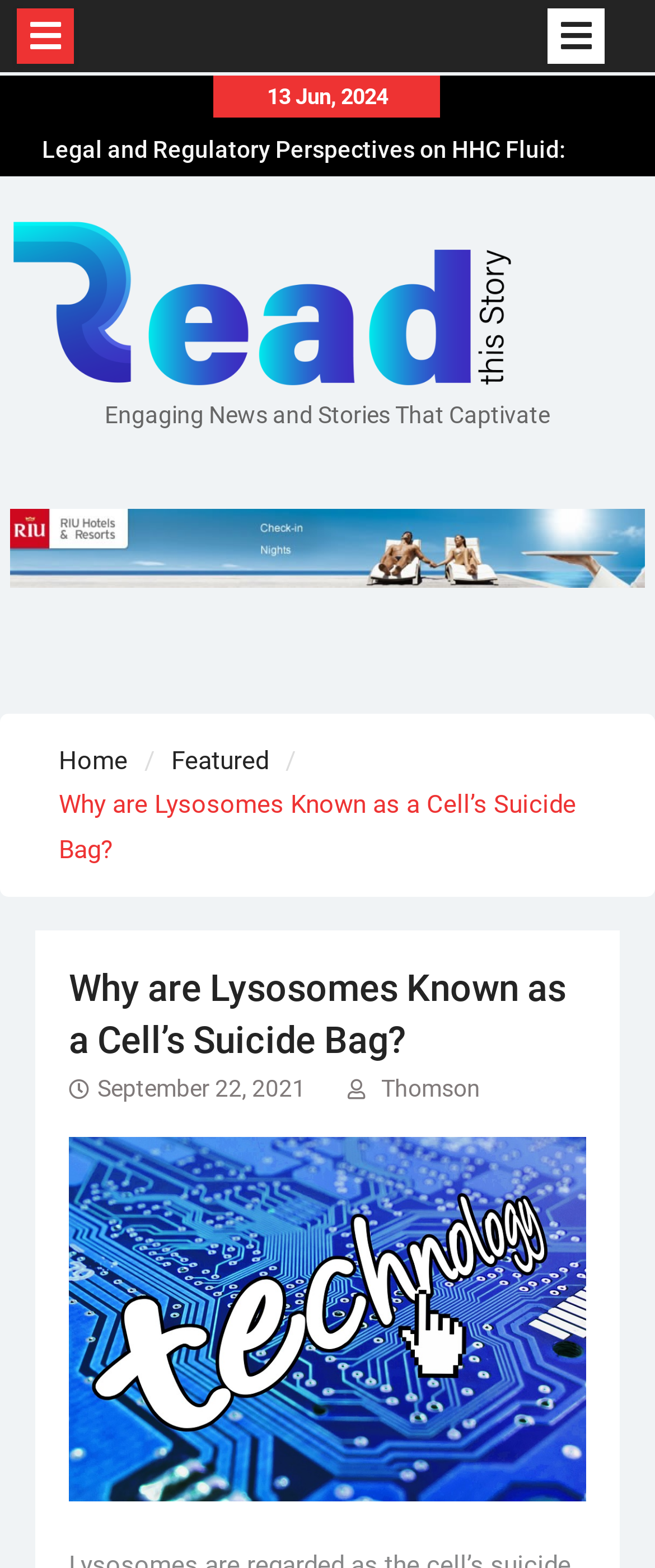Please locate and generate the primary heading on this webpage.

Why are Lysosomes Known as a Cell’s Suicide Bag?